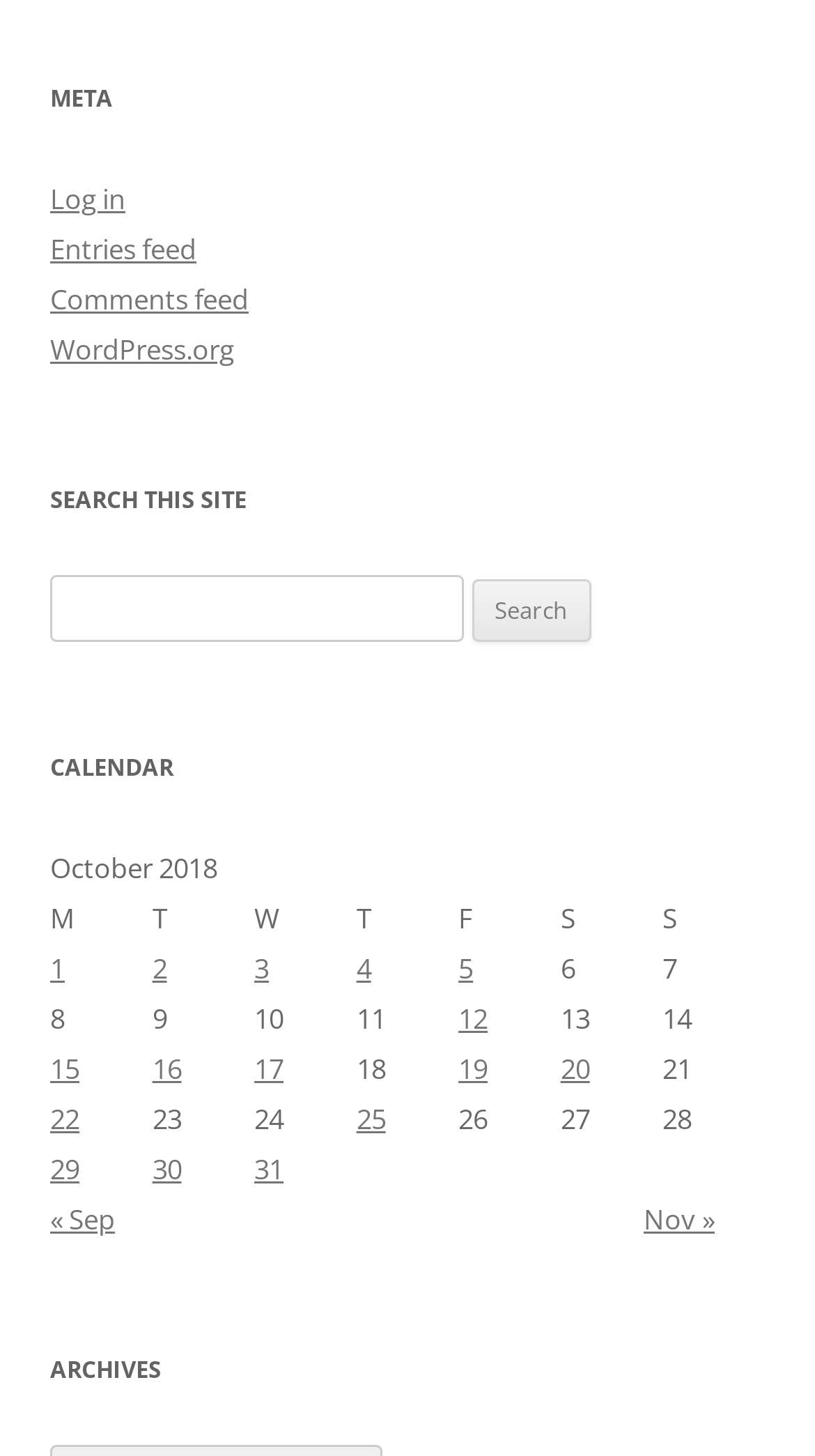How many links are there in the calendar?
Look at the image and answer the question using a single word or phrase.

31